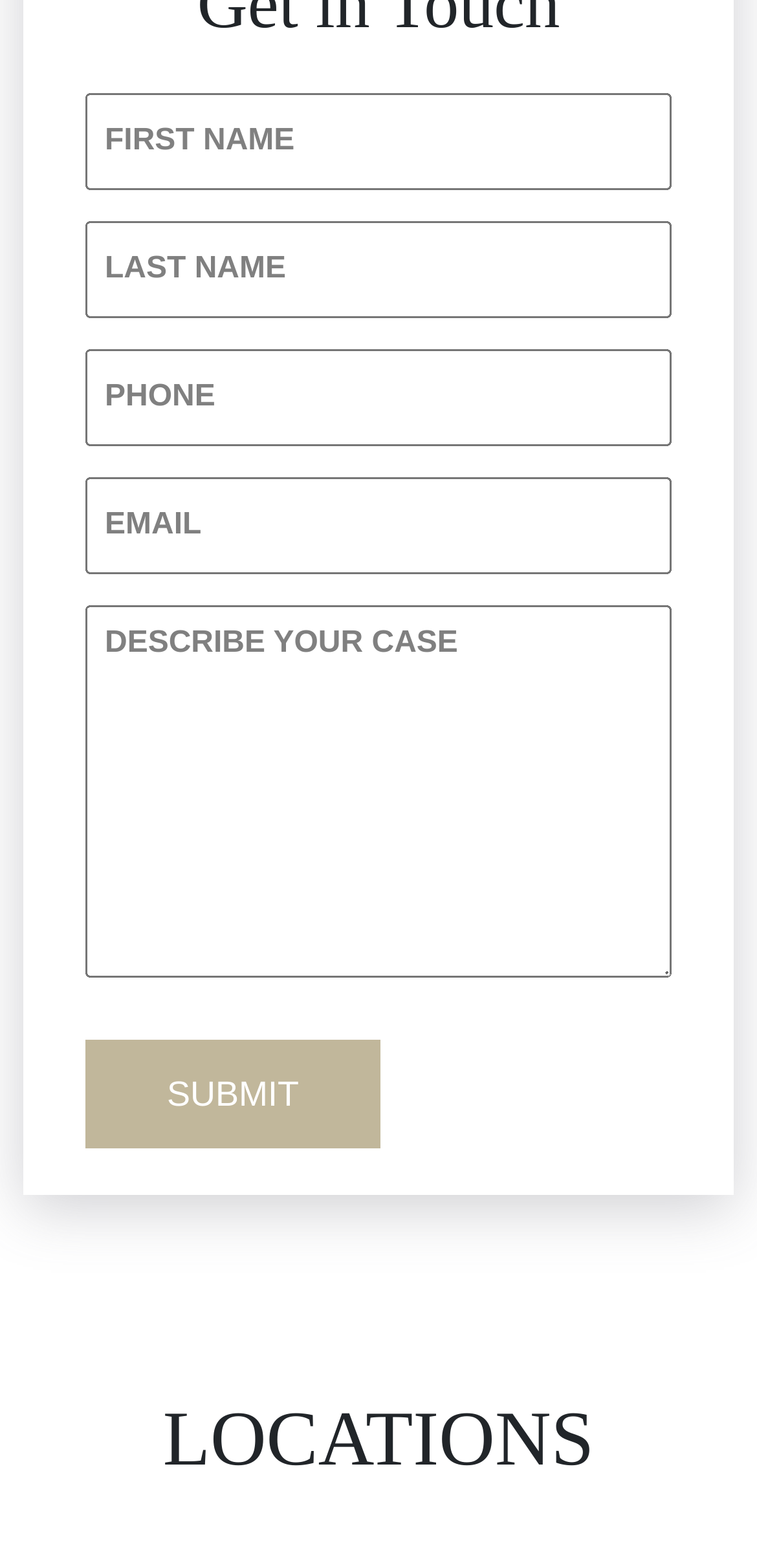Determine the bounding box coordinates of the element's region needed to click to follow the instruction: "Click on the 'Dram Shop Liability' link". Provide these coordinates as four float numbers between 0 and 1, formatted as [left, top, right, bottom].

[0.108, 0.005, 0.892, 0.079]